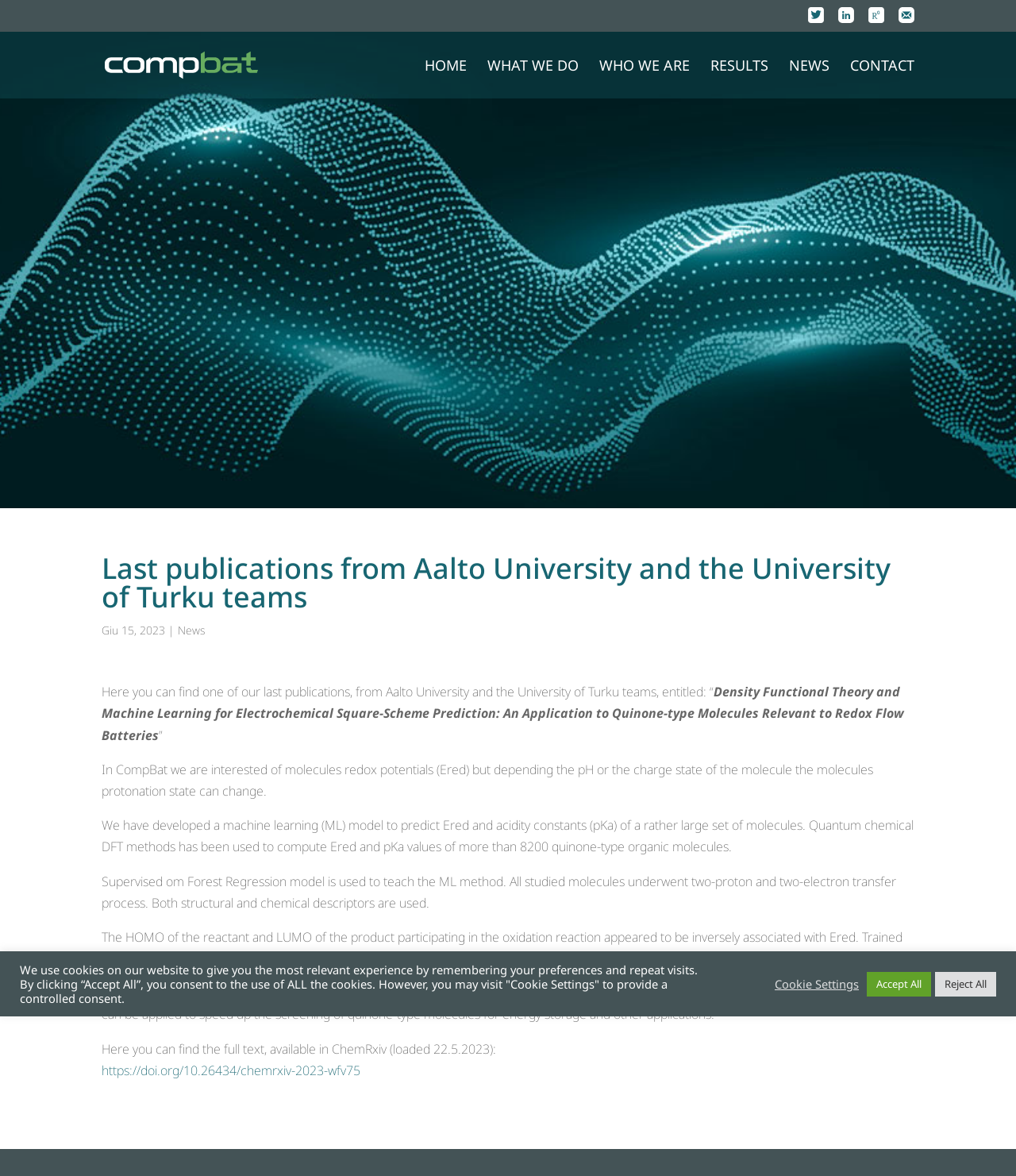Answer the question briefly using a single word or phrase: 
What is the title of the latest publication?

Density Functional Theory and Machine Learning for Electrochemical Square-Scheme Prediction